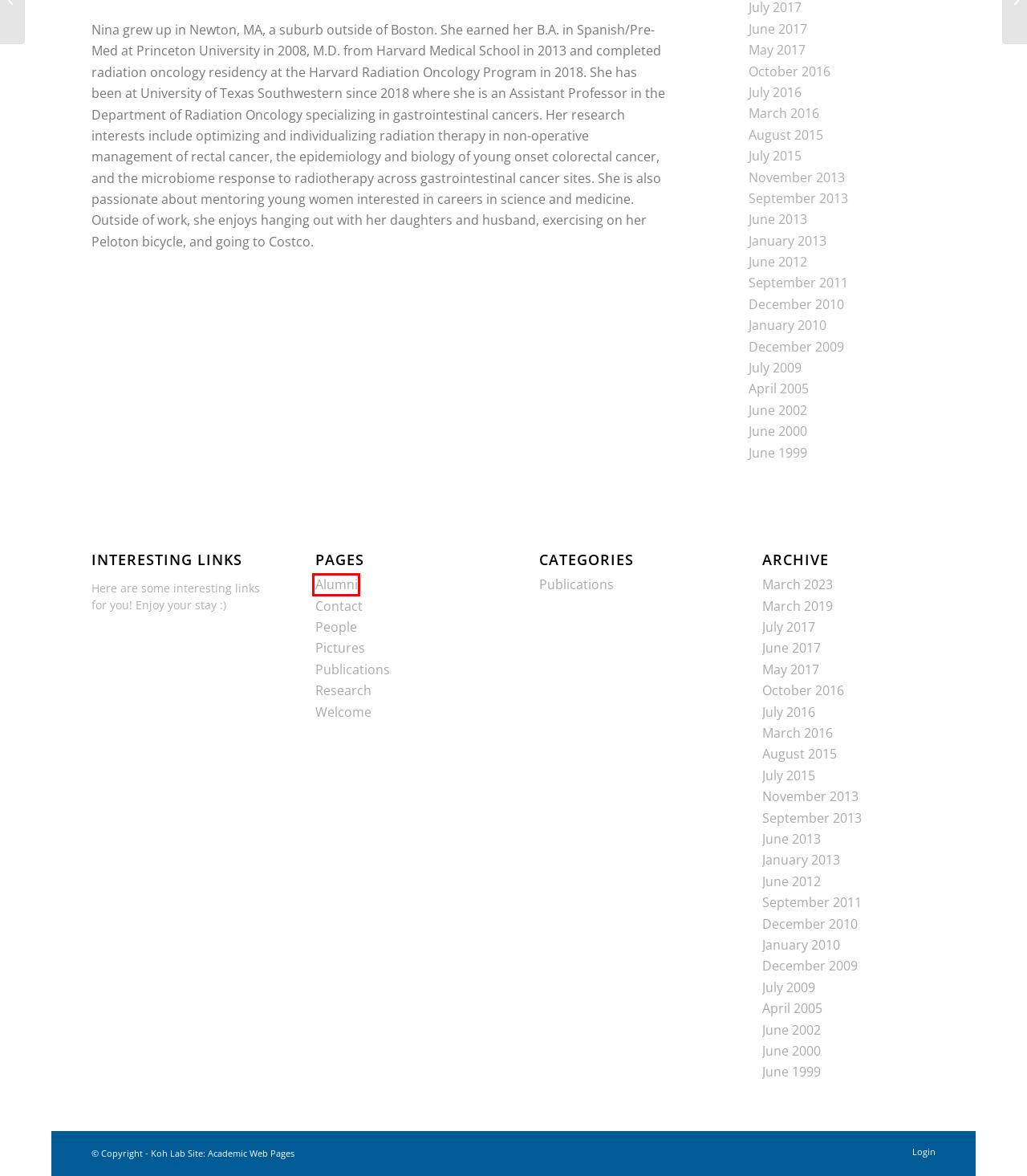You are given a screenshot of a webpage with a red bounding box around an element. Choose the most fitting webpage description for the page that appears after clicking the element within the red bounding box. Here are the candidates:
A. Koh Lab |   2013  January
B. Koh Lab |   2010  January
C. Koh Lab |   2015  August
D. Koh Lab |   2017  June
E. Koh Lab |   Alumni
F. Koh Lab |   2010  December
G. Koh Lab |   2017  May
H. Koh Lab |   2013  November

E